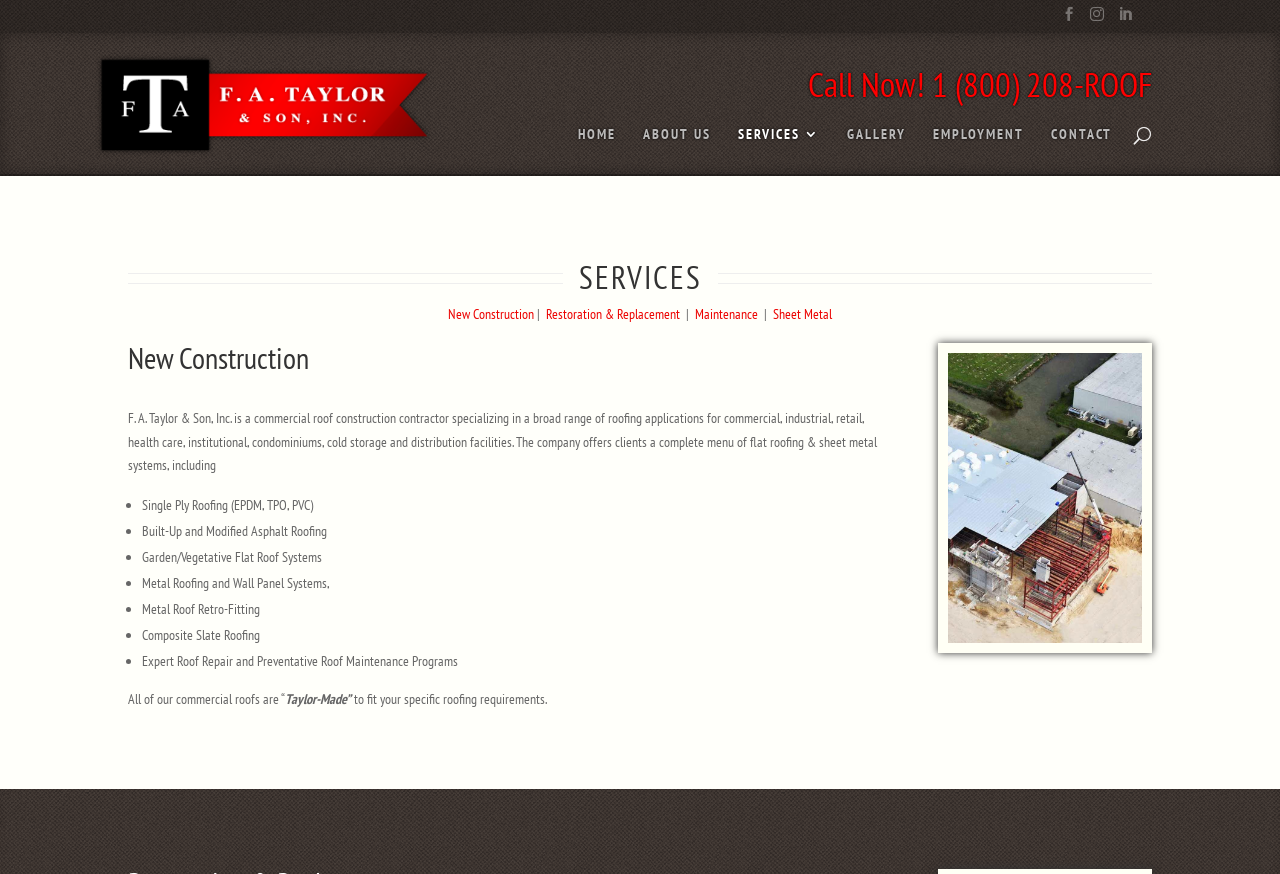Indicate the bounding box coordinates of the clickable region to achieve the following instruction: "Call the phone number."

[0.728, 0.07, 0.9, 0.122]